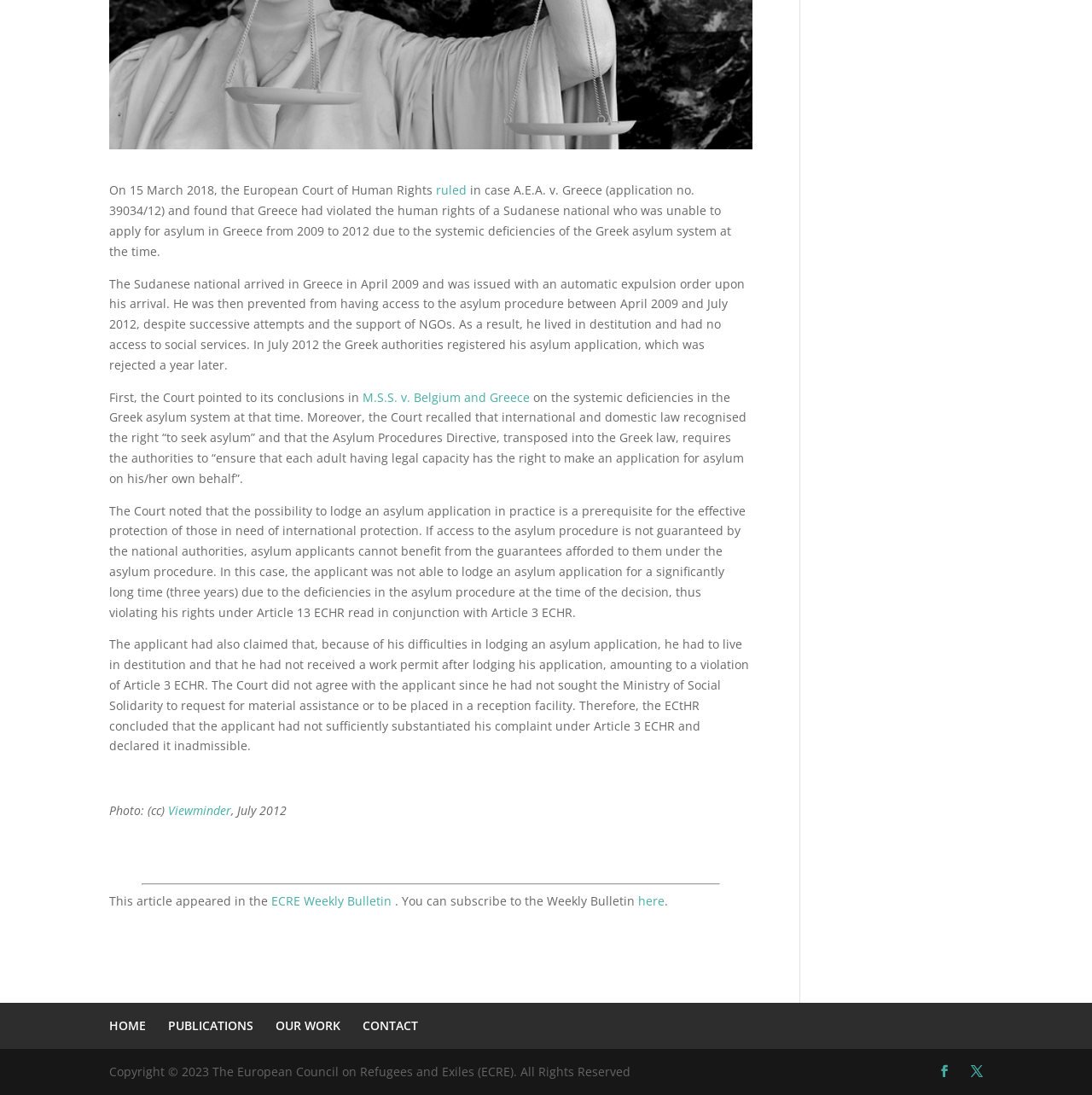Extract the bounding box for the UI element that matches this description: "CONTACT".

[0.332, 0.929, 0.383, 0.944]